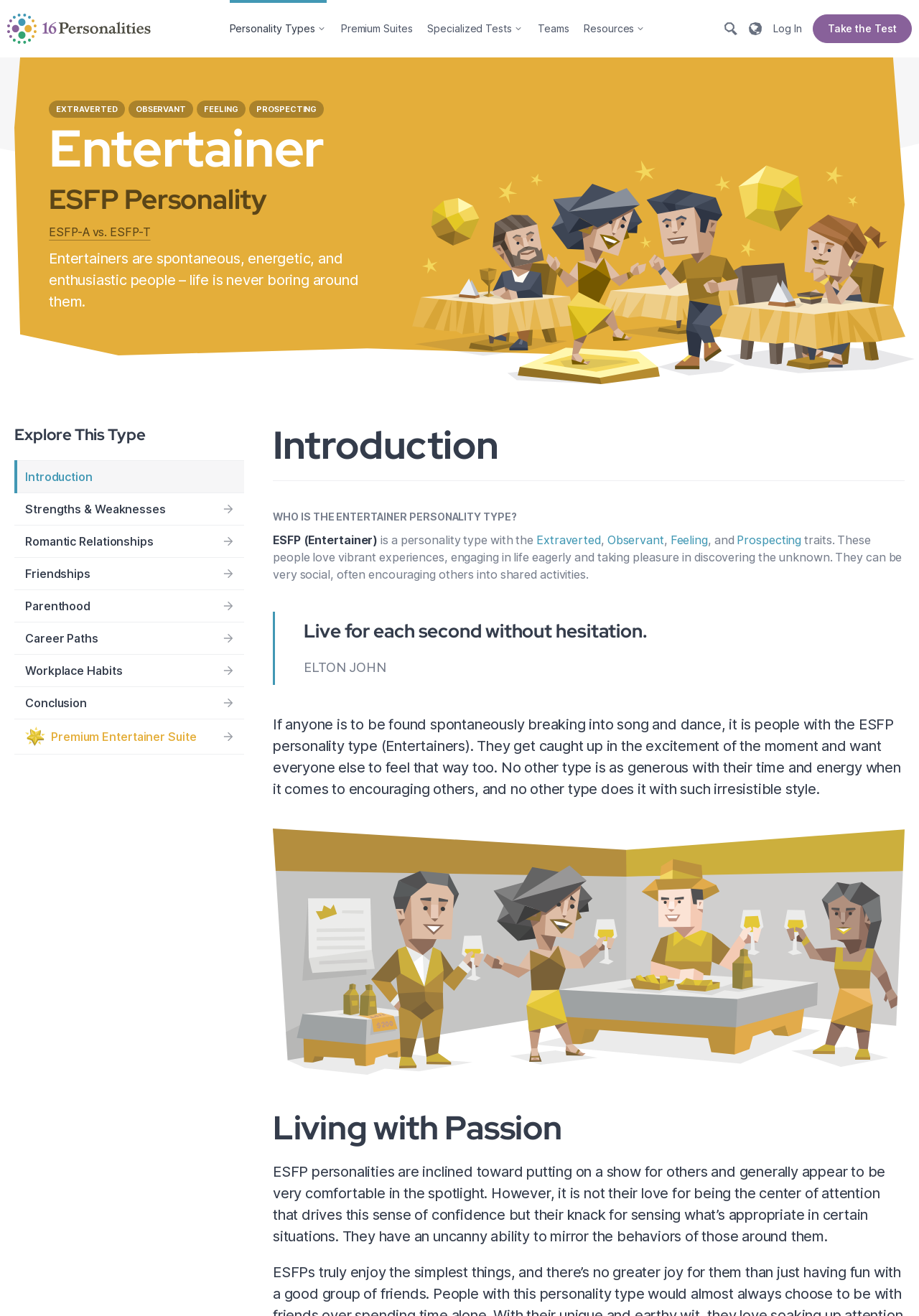Identify the bounding box coordinates of the region that should be clicked to execute the following instruction: "Explore the ESFP personality type".

[0.016, 0.323, 0.266, 0.574]